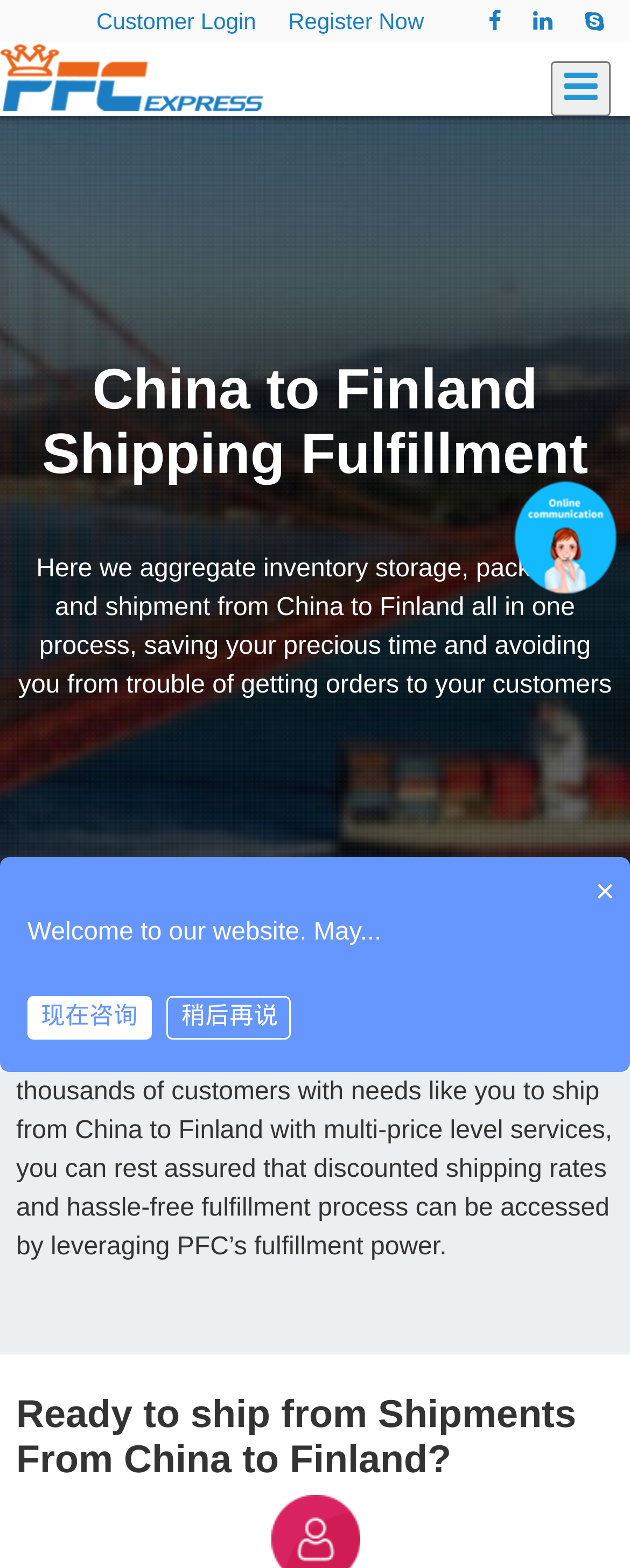Provide a thorough description of the webpage you see.

The webpage is about shipping services from China to Finland, specifically highlighting the company's fulfillment capabilities. At the top, there are three links: "Customer Login", "Register Now", and three social media icons. Below these links, there is a button with a shopping cart icon.

On the left side, there is a link "China Fulfillment, China Warehouse" accompanied by an image. The main heading "China to Finland Shipping Fulfillment" is centered on the page.

The page then describes the company's services, stating that they aggregate inventory storage, packaging, and shipment from China to Finland, saving customers time and trouble. This text is followed by another paragraph explaining that the company partners with over 50 couriers, offering discounted shipping rates and hassle-free fulfillment.

Further down, there is a heading "Ready to ship from Shipments From China to Finland?" with a close icon on the right side. Below this, there is a welcome message and a prompt to consult with the company, along with links to contact them via phone or login to their system.

Throughout the page, there are several links and buttons, but the main focus is on the company's shipping services and fulfillment capabilities.